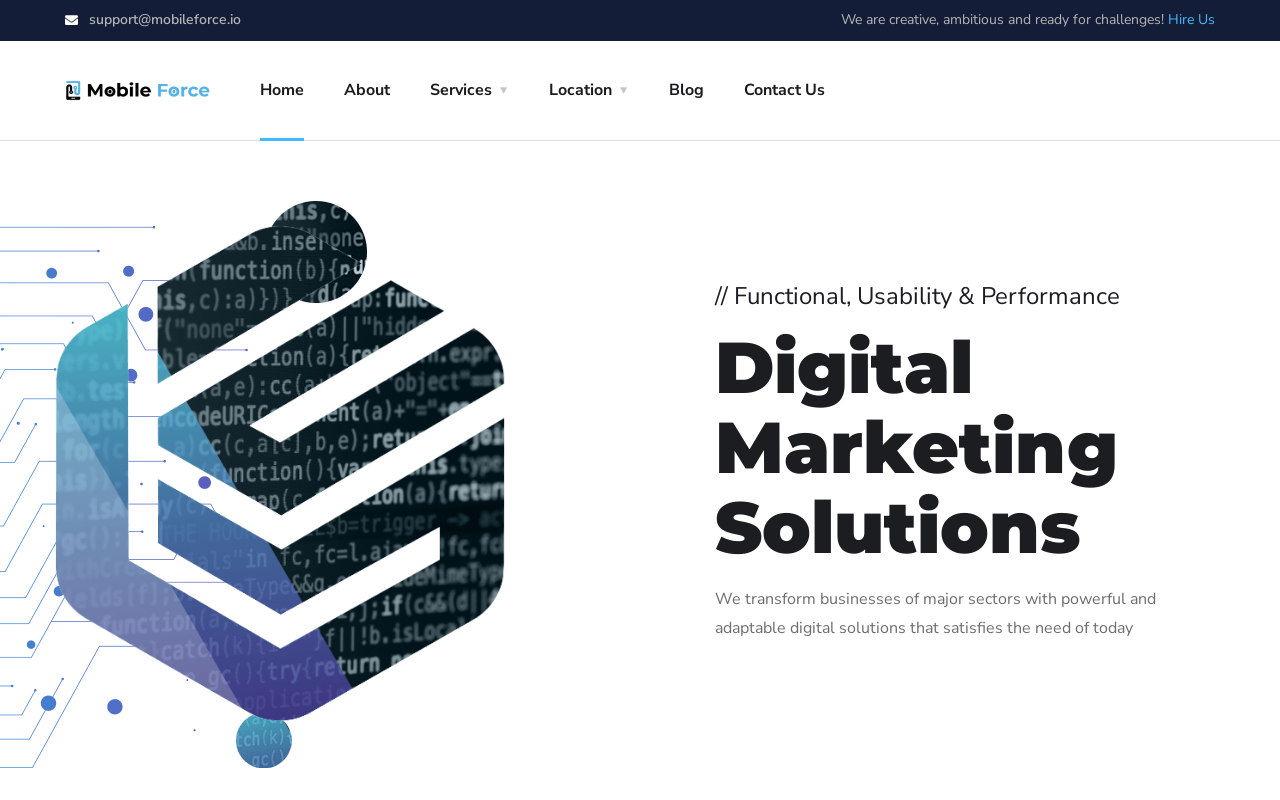Specify the bounding box coordinates for the region that must be clicked to perform the given instruction: "Read the blog".

[0.523, 0.052, 0.55, 0.175]